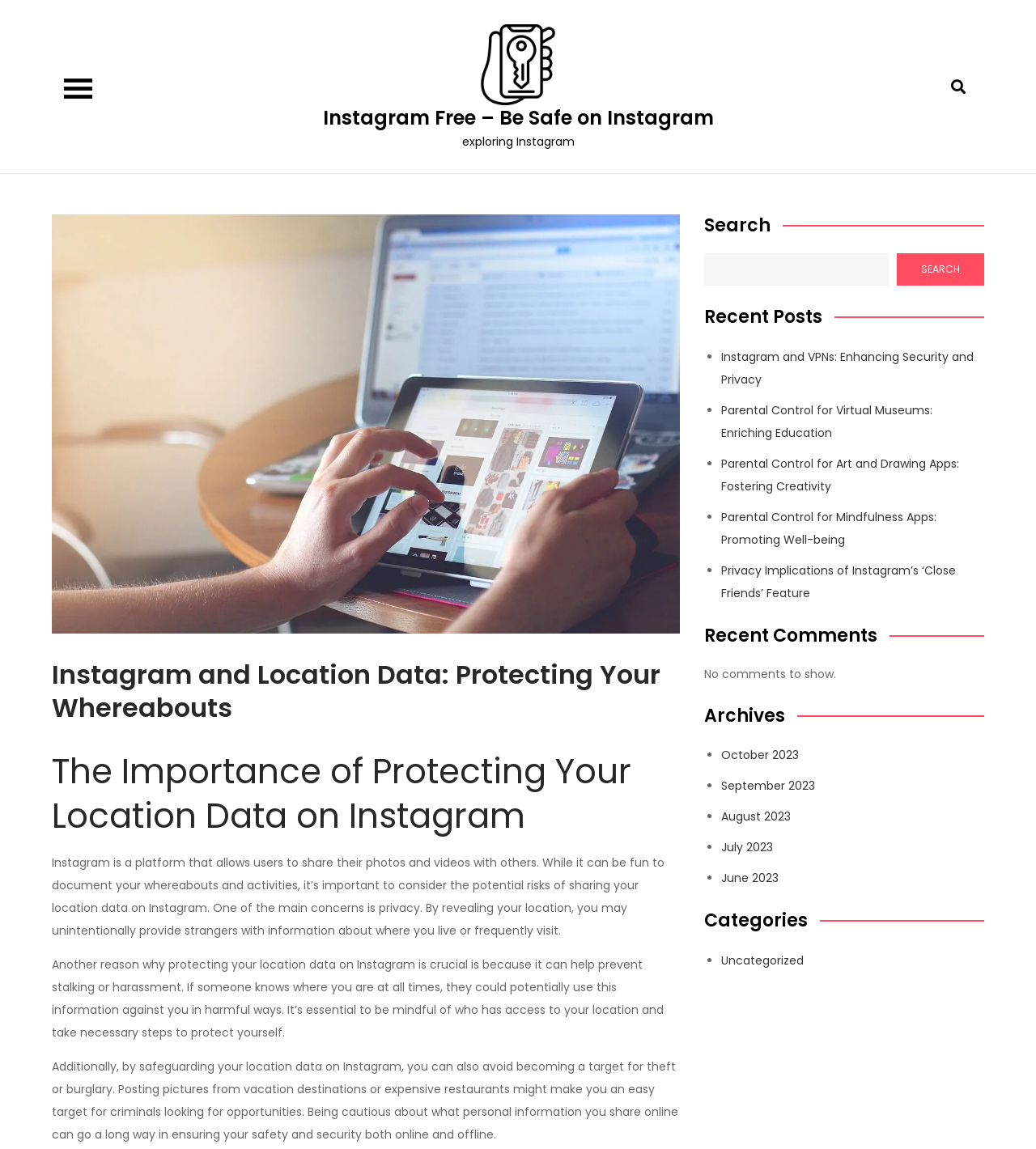Identify the bounding box coordinates for the region of the element that should be clicked to carry out the instruction: "Search for something". The bounding box coordinates should be four float numbers between 0 and 1, i.e., [left, top, right, bottom].

[0.68, 0.221, 0.858, 0.249]